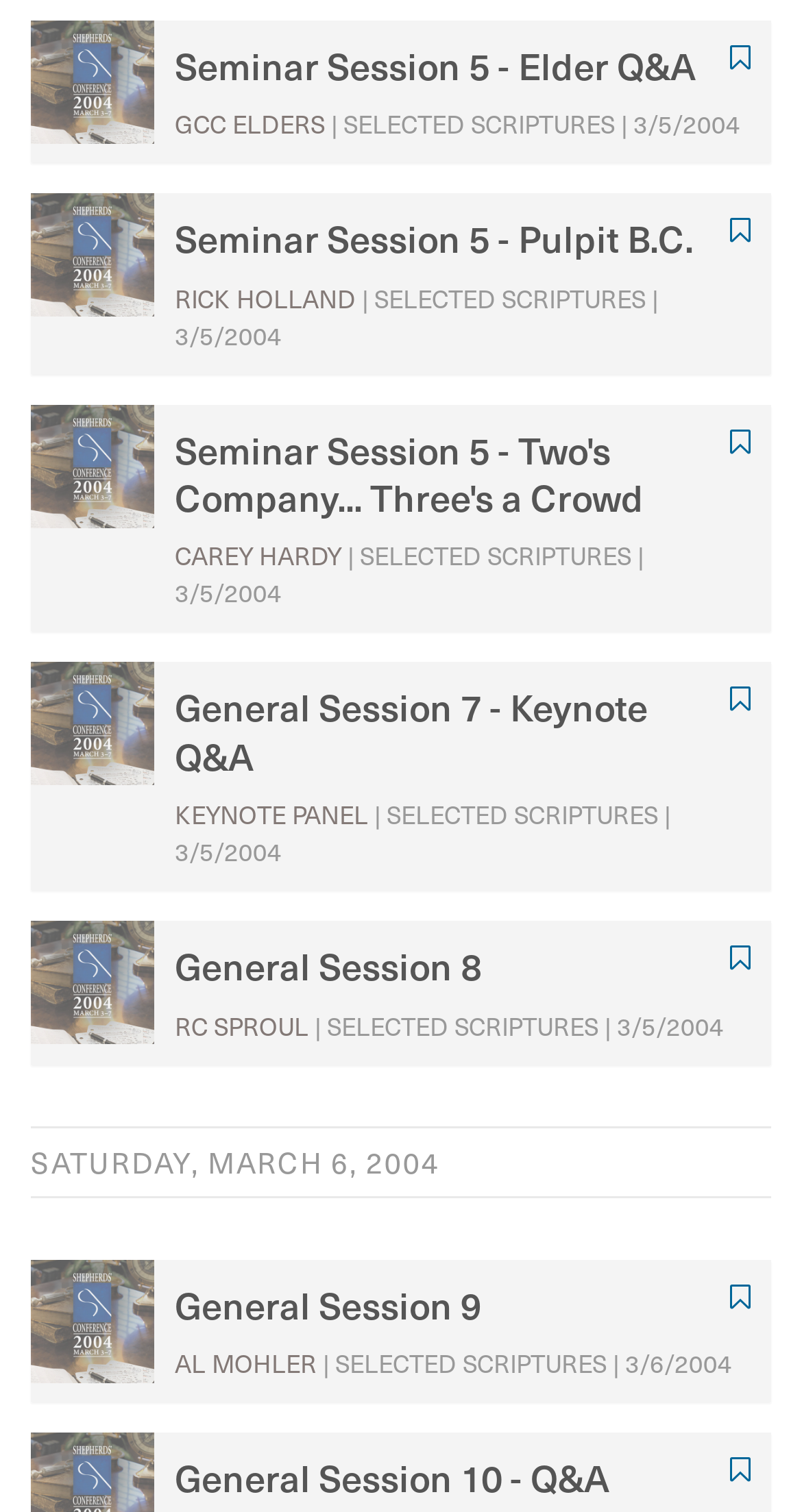Provide the bounding box coordinates of the HTML element described by the text: "General Session 10 - Q&A". The coordinates should be in the format [left, top, right, bottom] with values between 0 and 1.

[0.218, 0.958, 0.759, 0.995]